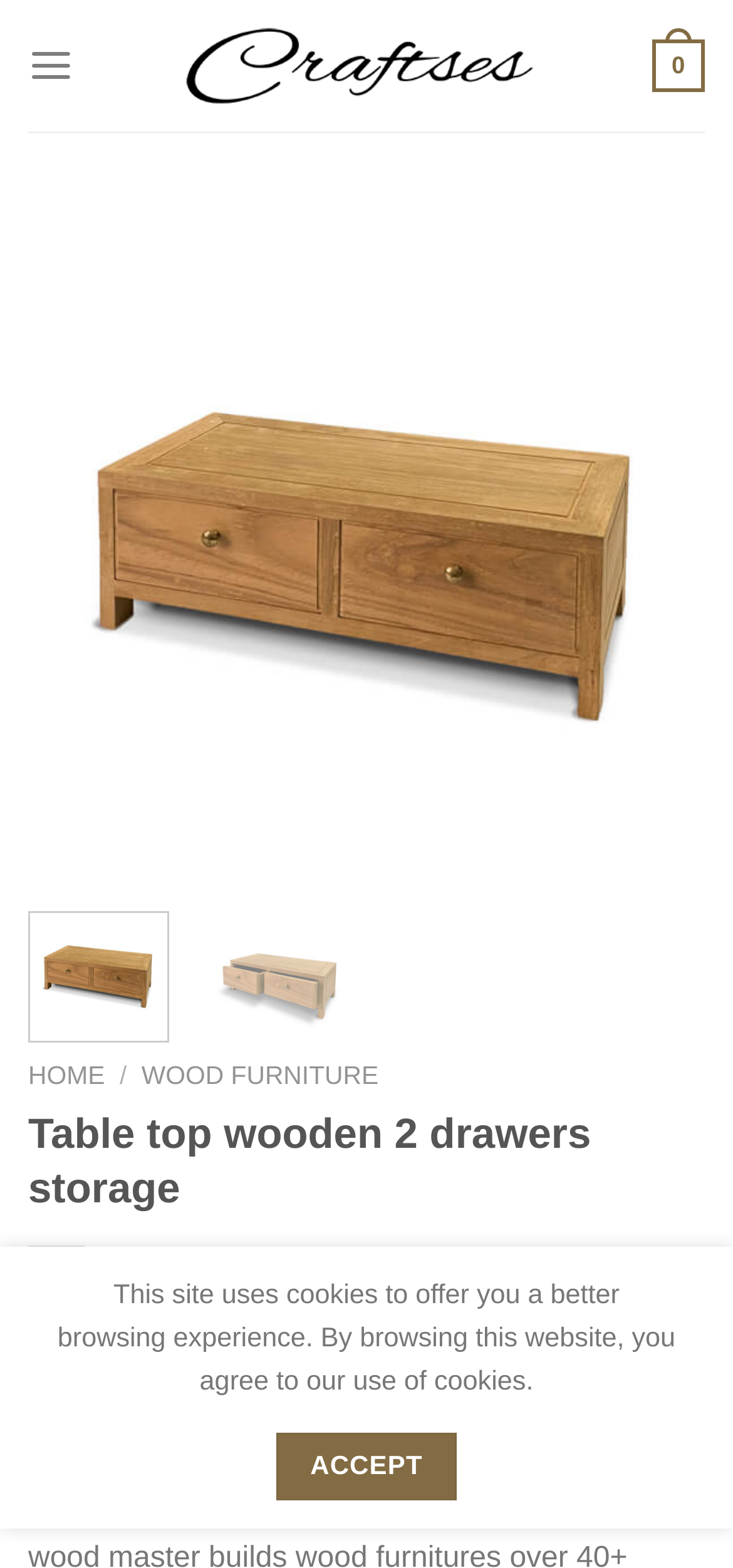What is the price of the table top wooden 2 drawers storage?
Answer the question with as much detail as you can, using the image as a reference.

I found the price of the product by looking at the static text elements on the webpage. Specifically, I found the element with the text '$' and the element with the text '4,000.00' next to it, which indicates the price of the product.